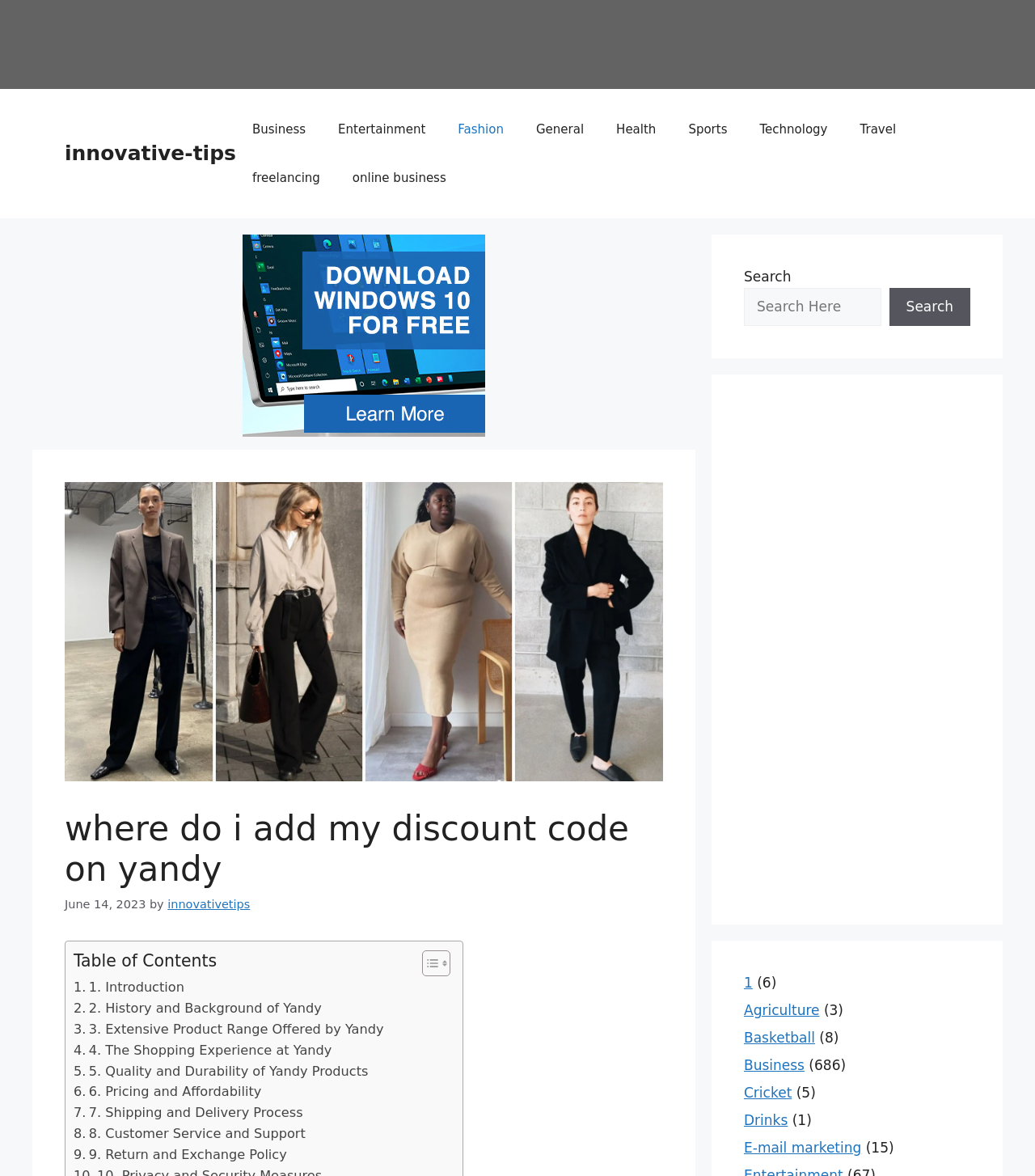Produce an elaborate caption capturing the essence of the webpage.

This webpage appears to be an article about Yandy, an online retailer, with a focus on providing information about the company and its services. At the top of the page, there is a banner with a link to the site's primary navigation menu, which includes categories such as Business, Entertainment, Fashion, and more. Below the banner, there is an iframe containing an image related to Yandy discount codes.

The main content of the page is divided into sections, with a heading that reads "Where do I add my discount code on Yandy?" followed by a time stamp indicating when the article was published. The article is structured with a table of contents, which includes links to various sections such as Introduction, History and Background of Yandy, Extensive Product Range Offered by Yandy, and more.

To the right of the main content, there is a search bar with a search button, allowing users to search for specific topics. Below the search bar, there are links to various categories, including Agriculture, Basketball, Business, and more, each with a number in parentheses indicating the number of related articles.

Overall, the webpage appears to be a informative article about Yandy, providing users with a comprehensive overview of the company and its services, as well as a search function to find specific information.